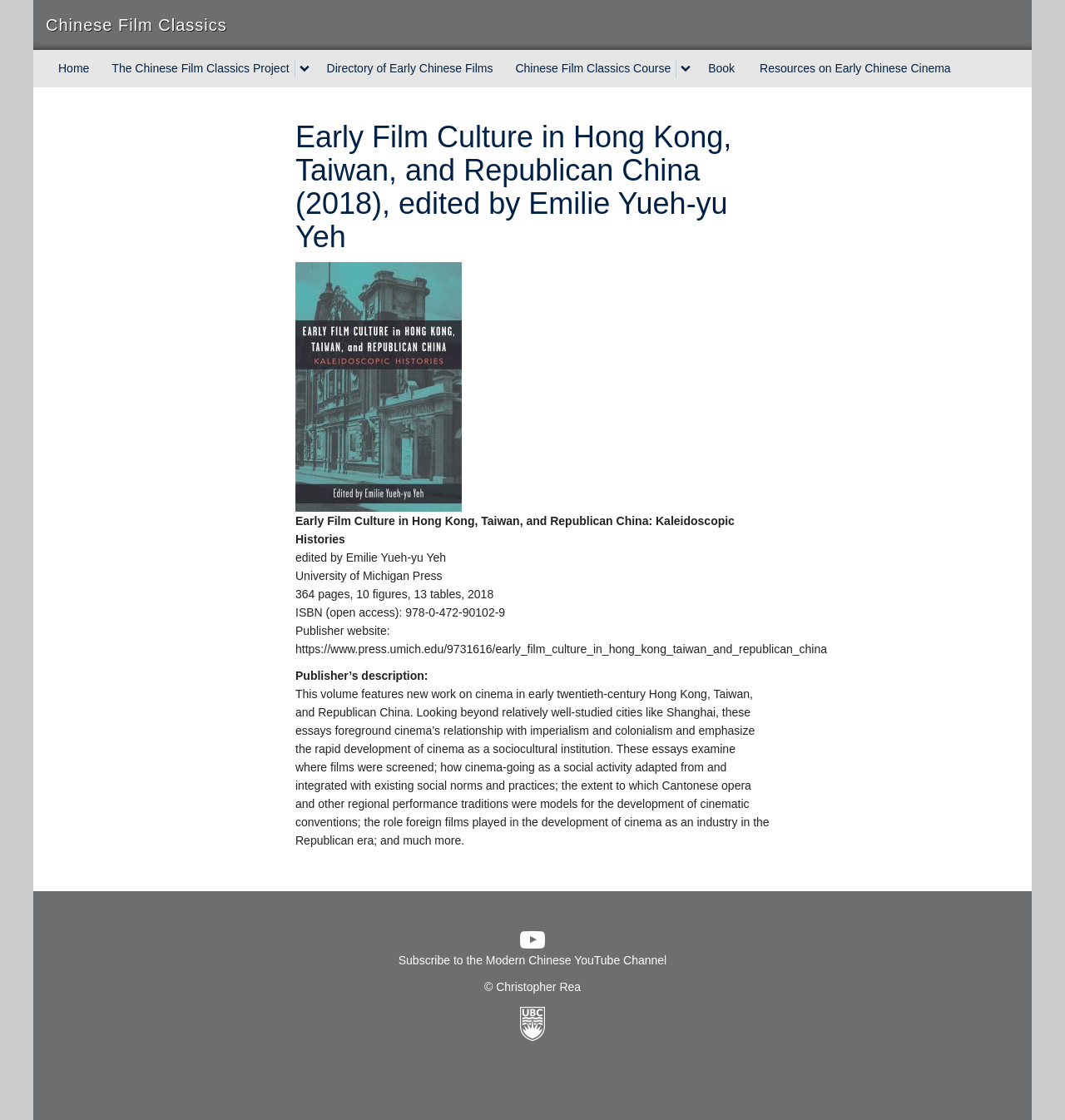Ascertain the bounding box coordinates for the UI element detailed here: "Chinese Film Classics Course". The coordinates should be provided as [left, top, right, bottom] with each value being a float between 0 and 1.

[0.475, 0.045, 0.635, 0.078]